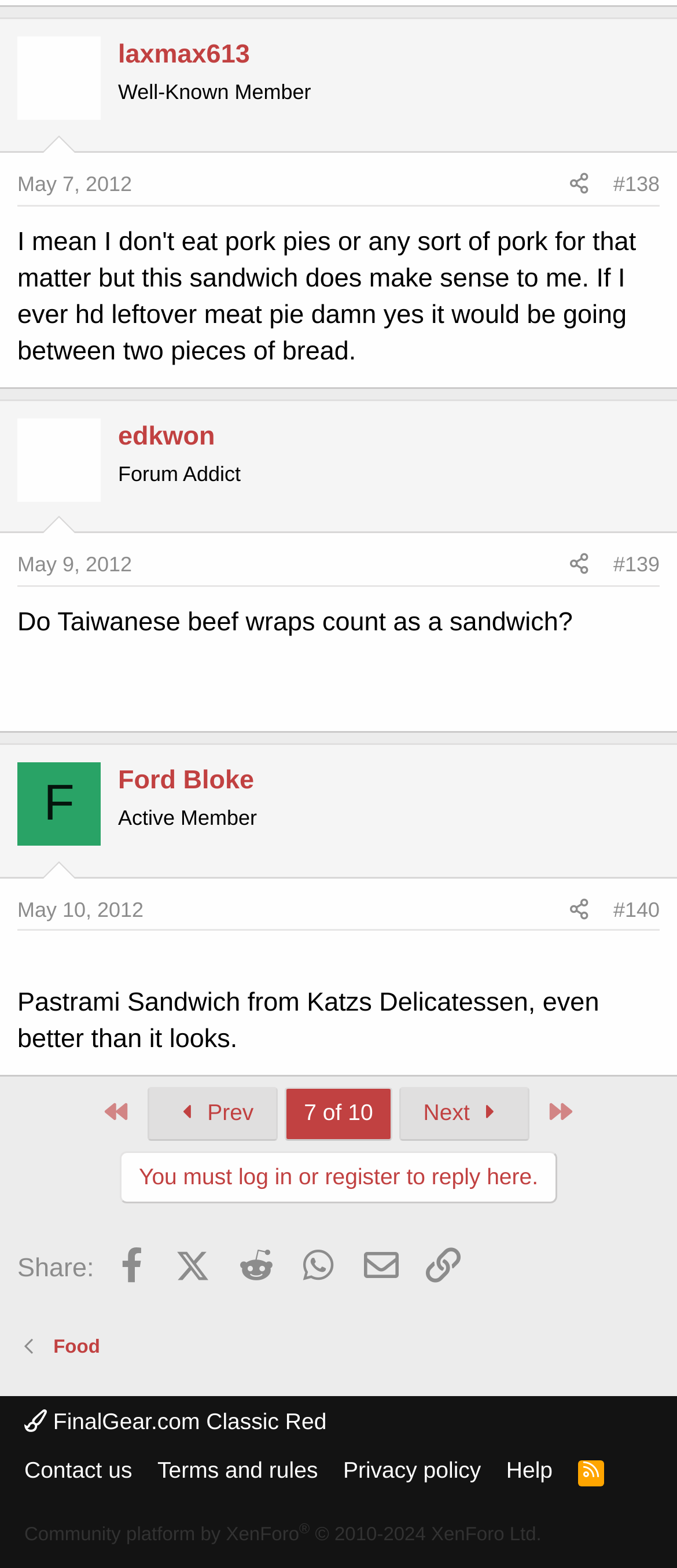Determine the bounding box for the UI element that matches this description: "Terms and rules".

[0.222, 0.927, 0.48, 0.948]